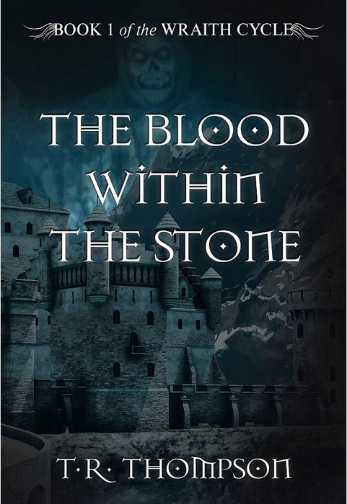What is the background of the image?
Give a detailed and exhaustive answer to the question.

The caption describes the image as having a 'night sky' in the background, which suggests that the dark and eerie atmosphere is set against a nighttime setting.